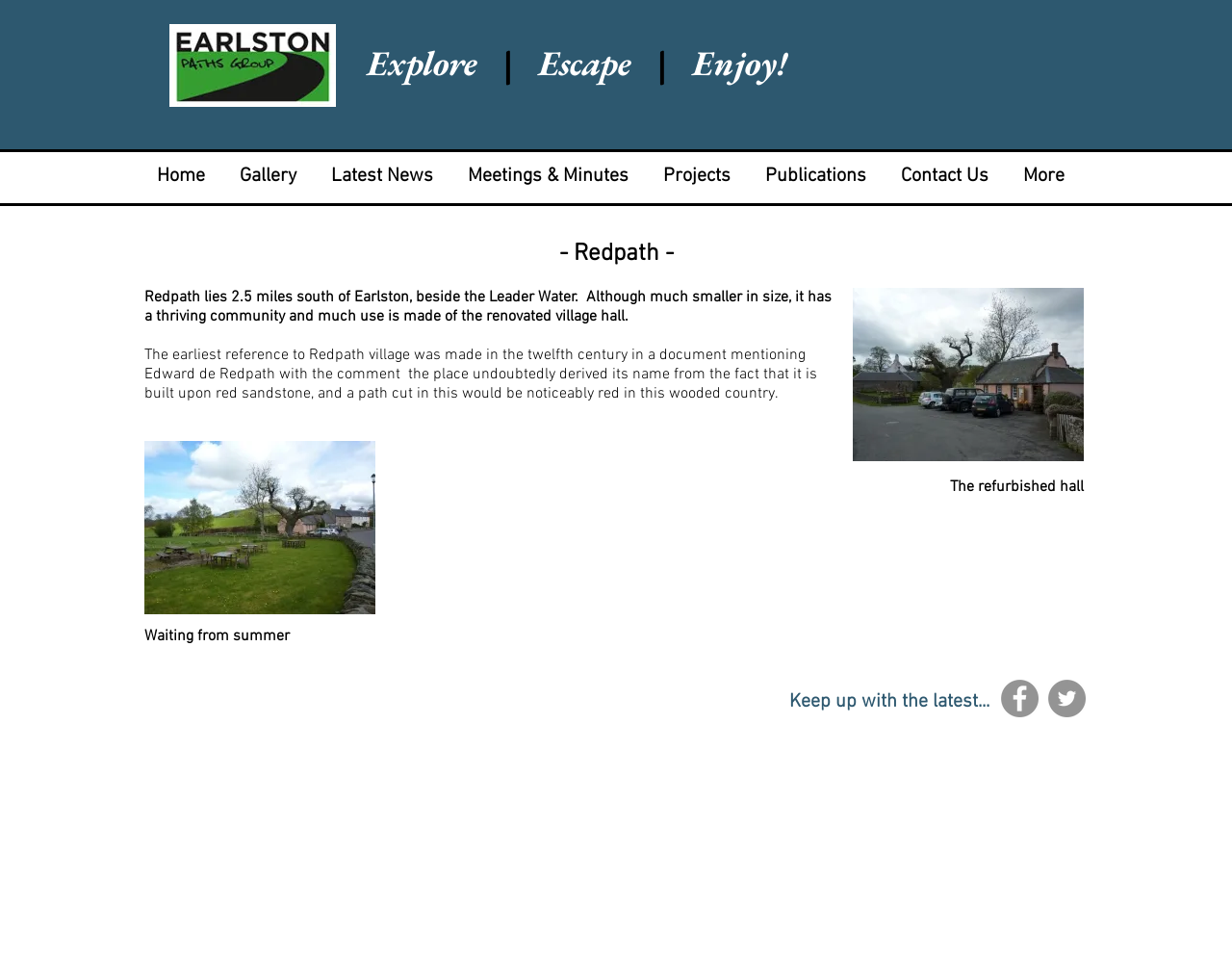Indicate the bounding box coordinates of the element that must be clicked to execute the instruction: "Explore the 'Projects'". The coordinates should be given as four float numbers between 0 and 1, i.e., [left, top, right, bottom].

[0.524, 0.169, 0.607, 0.2]